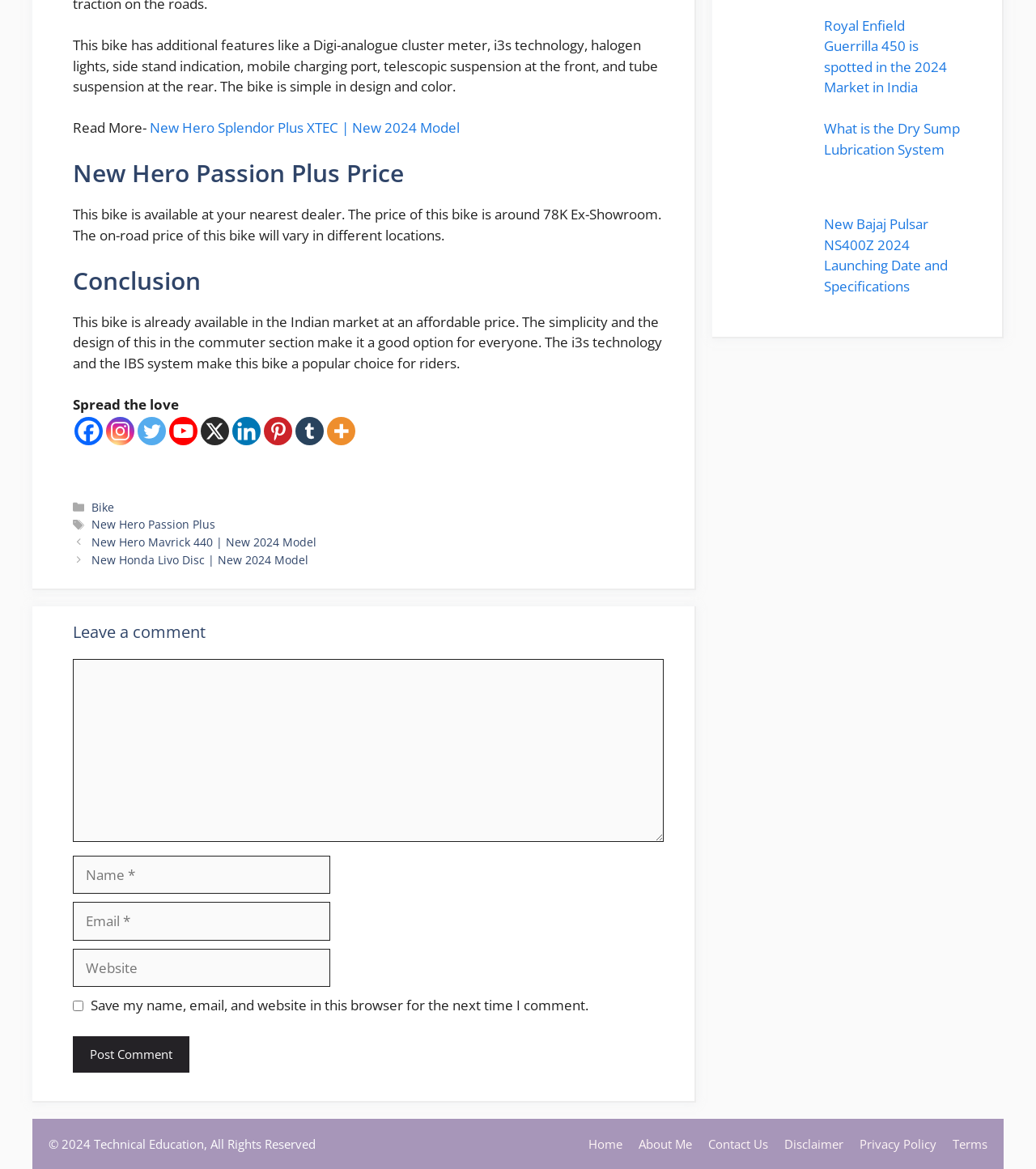How many social media links are there?
From the image, respond using a single word or phrase.

6